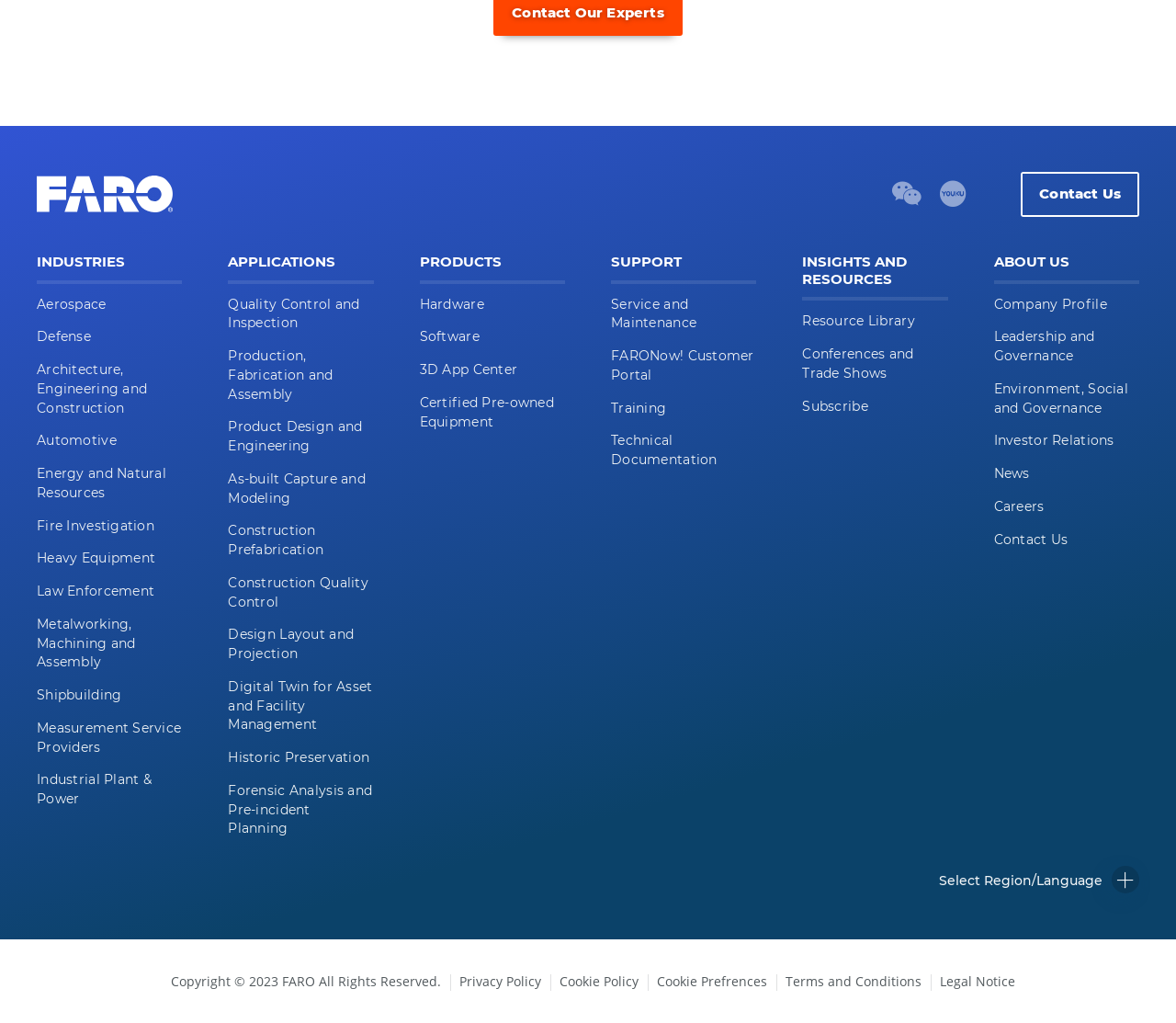Please determine the bounding box coordinates of the section I need to click to accomplish this instruction: "learn about the club".

None